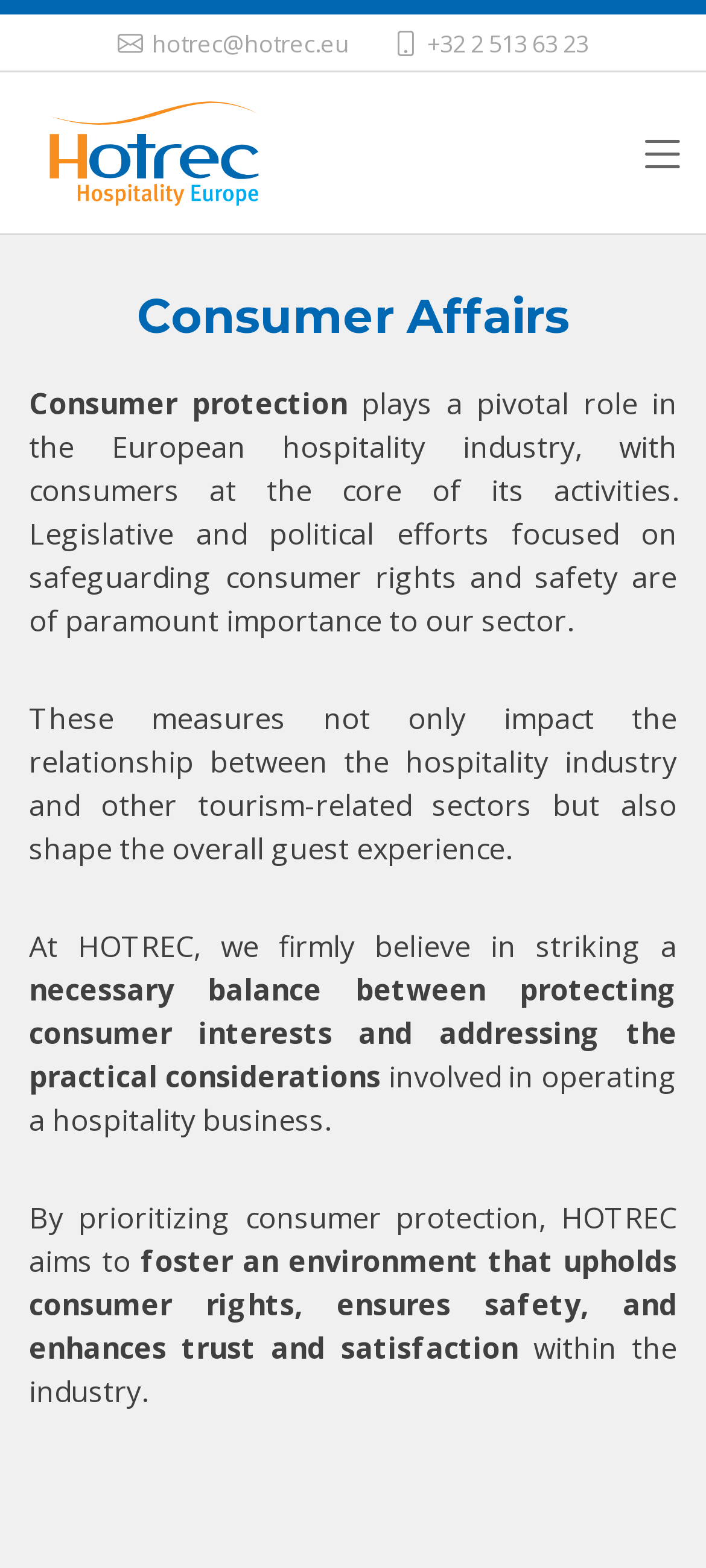What is the relationship between the hospitality industry and other tourism-related sectors?
From the details in the image, answer the question comprehensively.

I determined the relationship by reading the StaticText elements and found that the measures taken to safeguard consumer rights and safety 'not only impact the relationship between the hospitality industry and other tourism-related sectors but also shape the overall guest experience'.